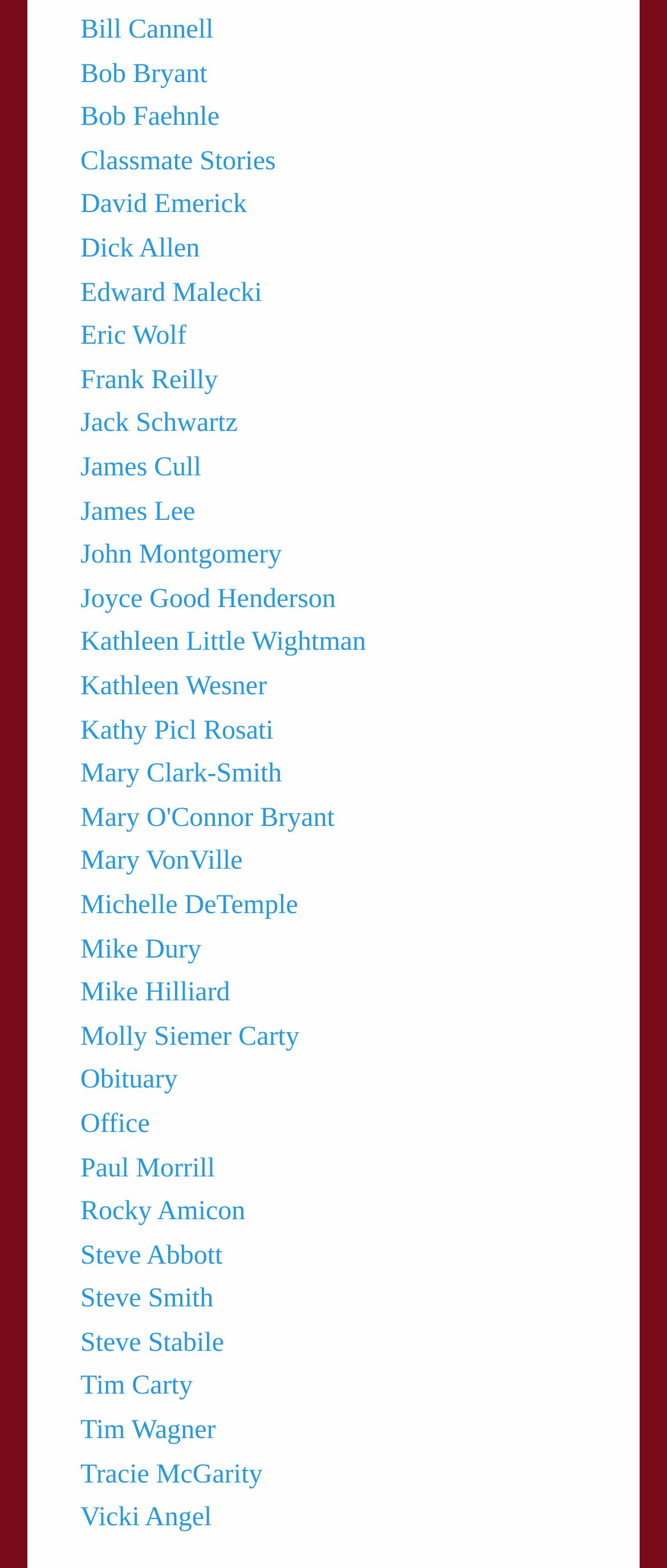Review the image closely and give a comprehensive answer to the question: Is there a link to an office on the webpage?

There is a link labeled 'Office' on the webpage, which suggests that it may lead to information about an office or a way to contact an office.